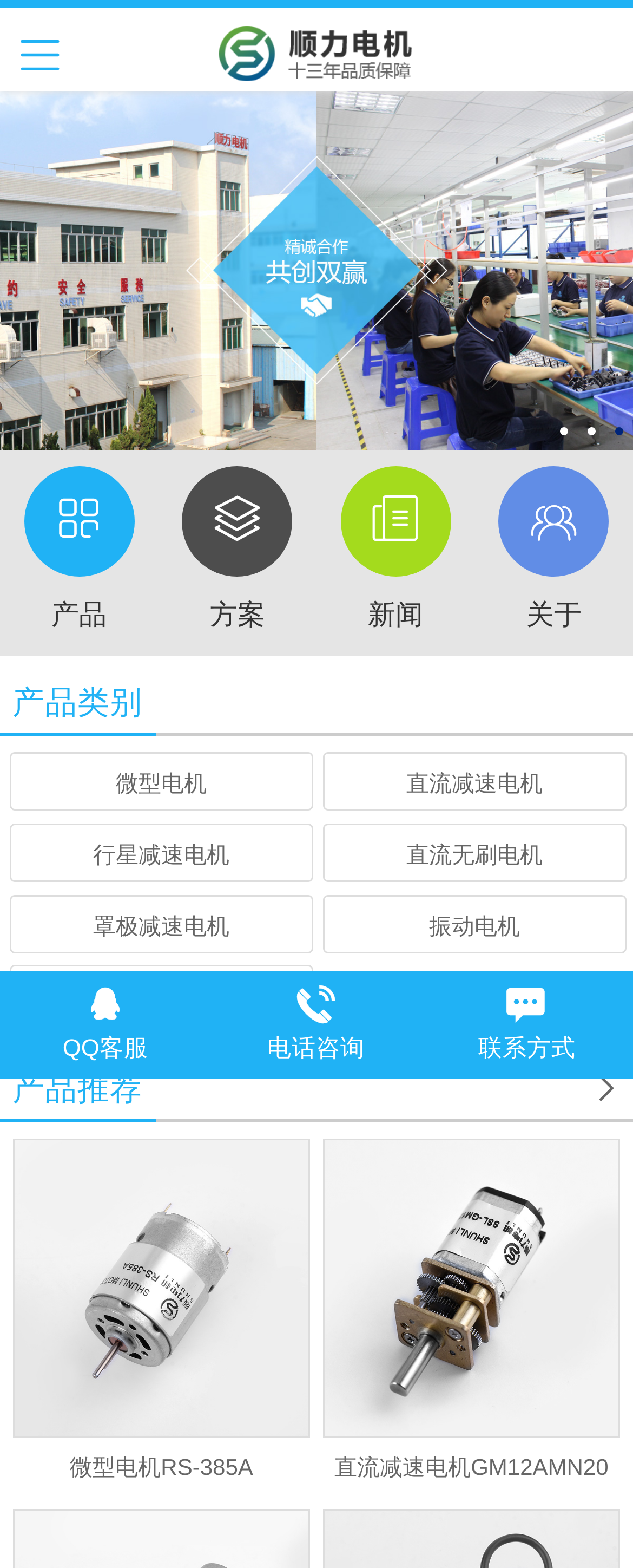Locate the coordinates of the bounding box for the clickable region that fulfills this instruction: "Learn more about micro DC motors".

[0.183, 0.491, 0.327, 0.507]